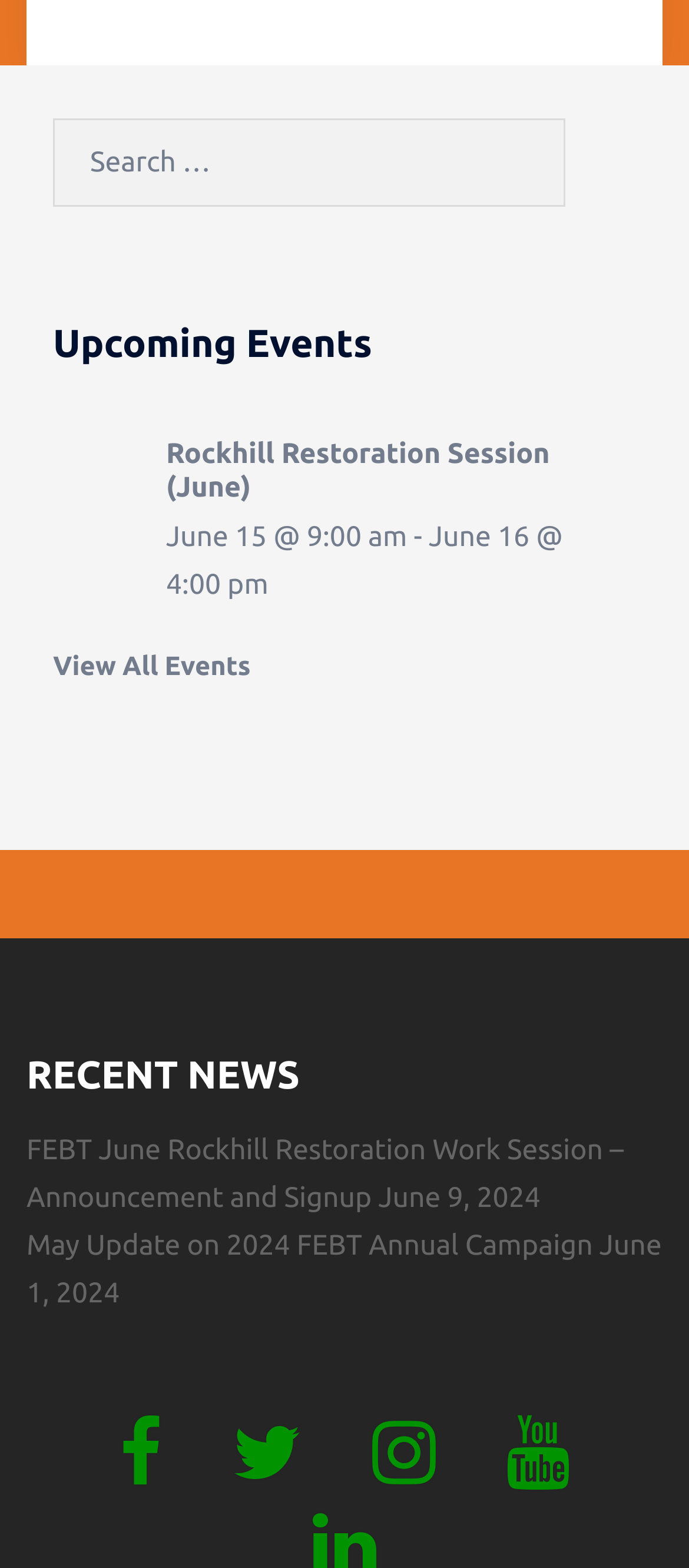What is the purpose of the 'View All Events' link?
Look at the image and construct a detailed response to the question.

The 'View All Events' link is located under the 'Upcoming Events' section, and its purpose is to allow users to view a list of all events, not just the ones displayed on the current page.